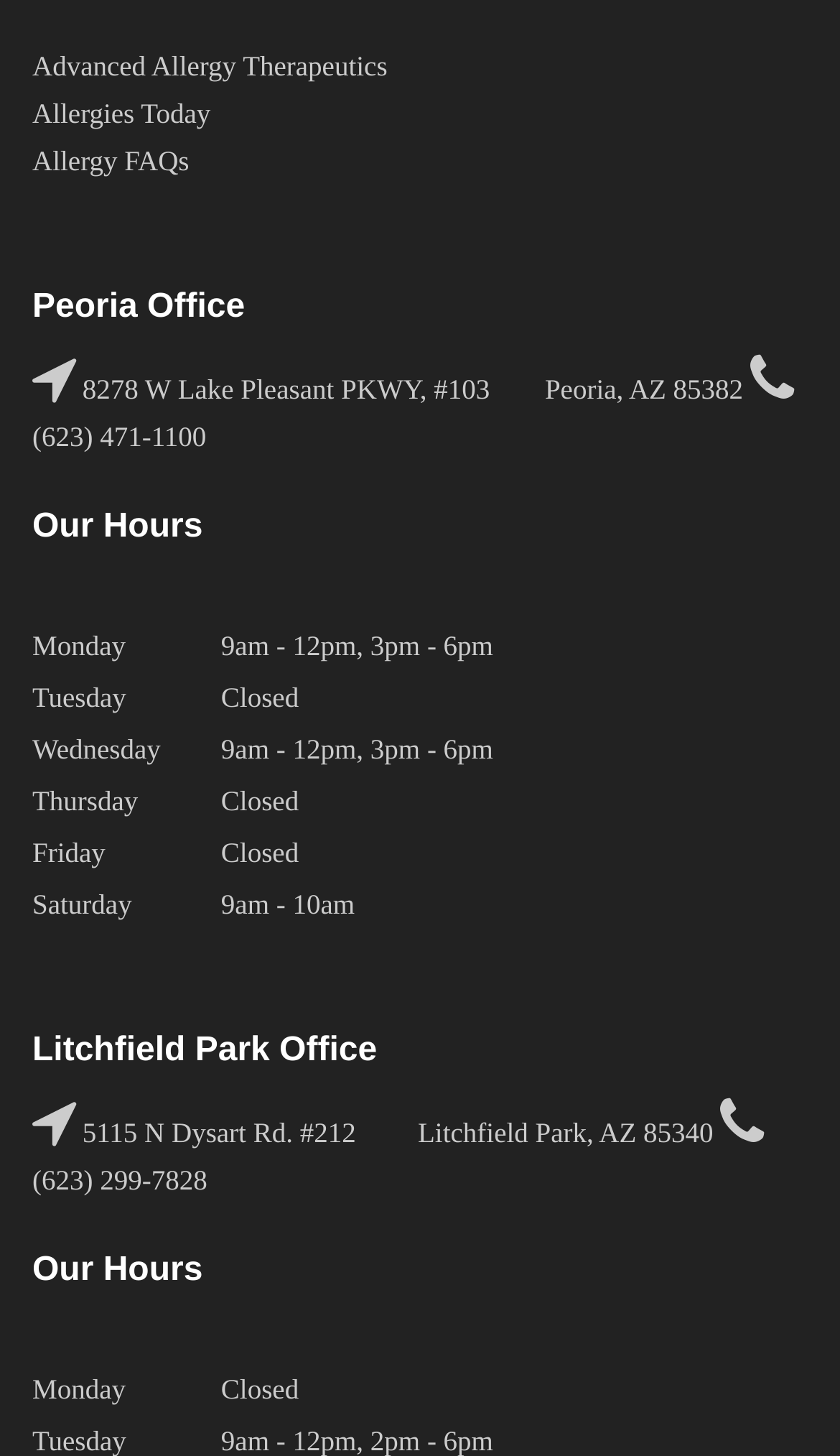Please analyze the image and provide a thorough answer to the question:
What are the hours of operation for Saturday at the Peoria Office?

I found the hours of operation for Saturday at the Peoria Office by looking at the table under the 'Our Hours' heading, where I found the row with 'Saturday' in the first column and '9am - 10am' in the second column.